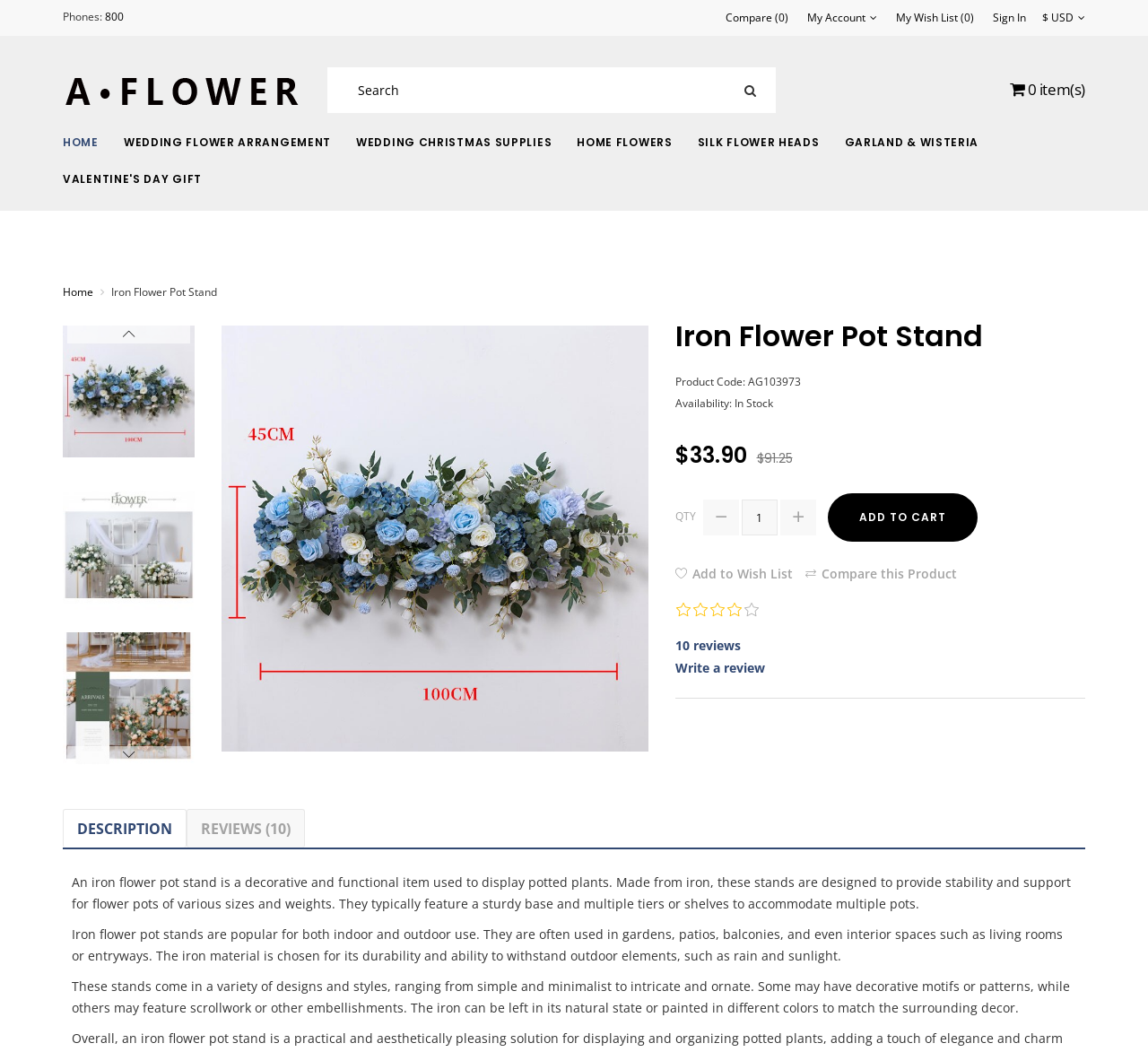How many reviews does the Iron Flower Pot Stand have?
Answer the question with a single word or phrase, referring to the image.

10